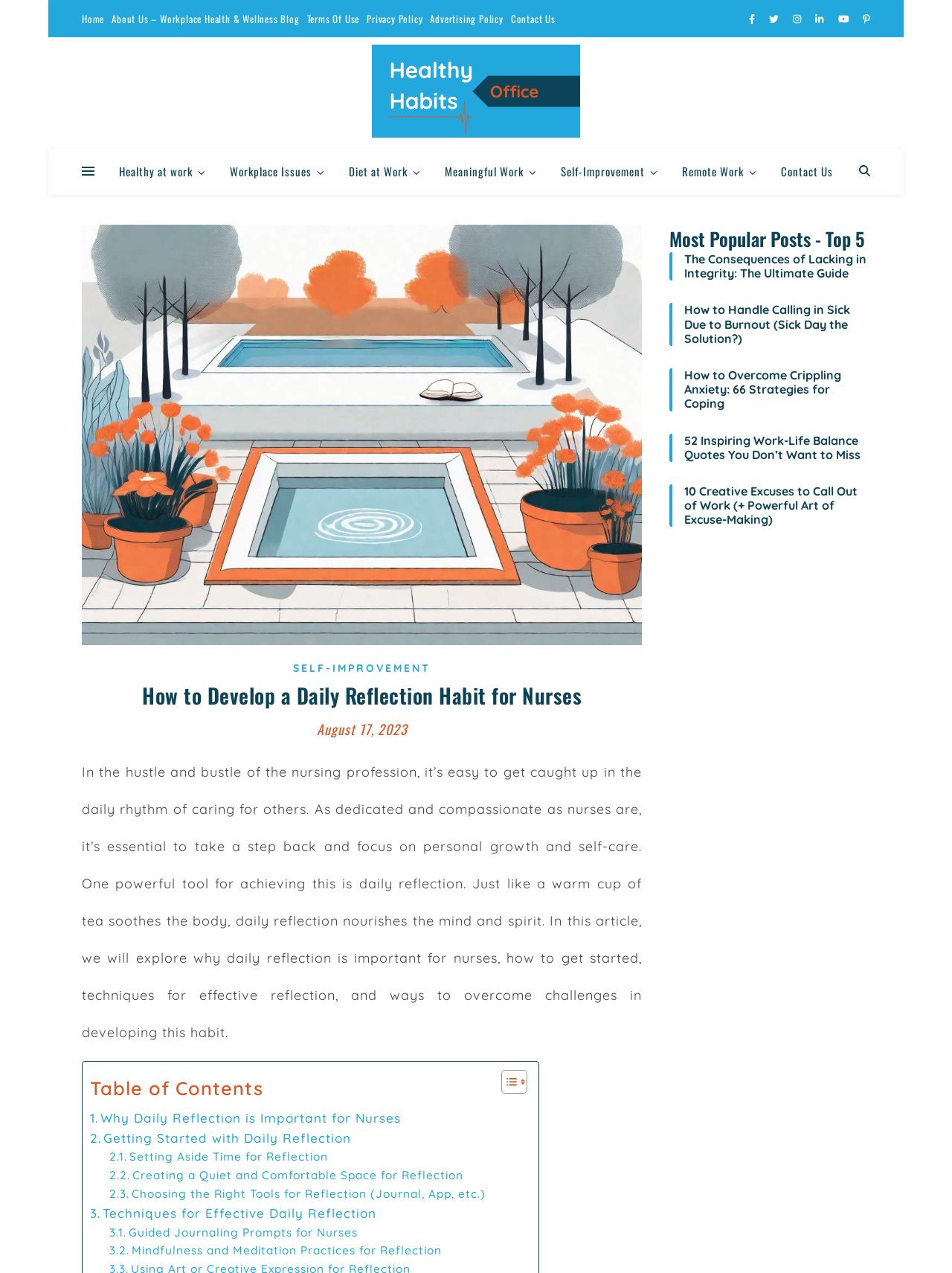Extract the bounding box coordinates for the described element: "Guided Journaling Prompts for Nurses". The coordinates should be represented as four float numbers between 0 and 1: [left, top, right, bottom].

[0.115, 0.961, 0.376, 0.976]